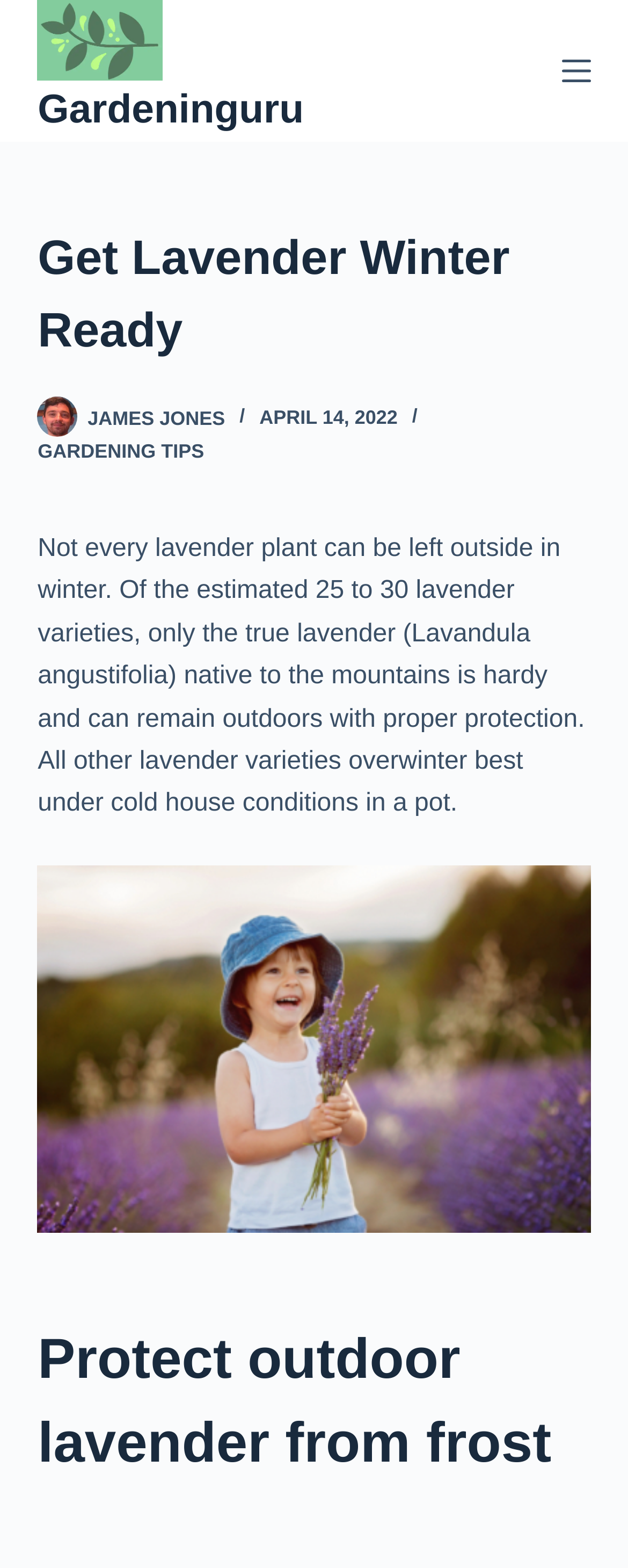Highlight the bounding box of the UI element that corresponds to this description: "aria-label="Search"".

None